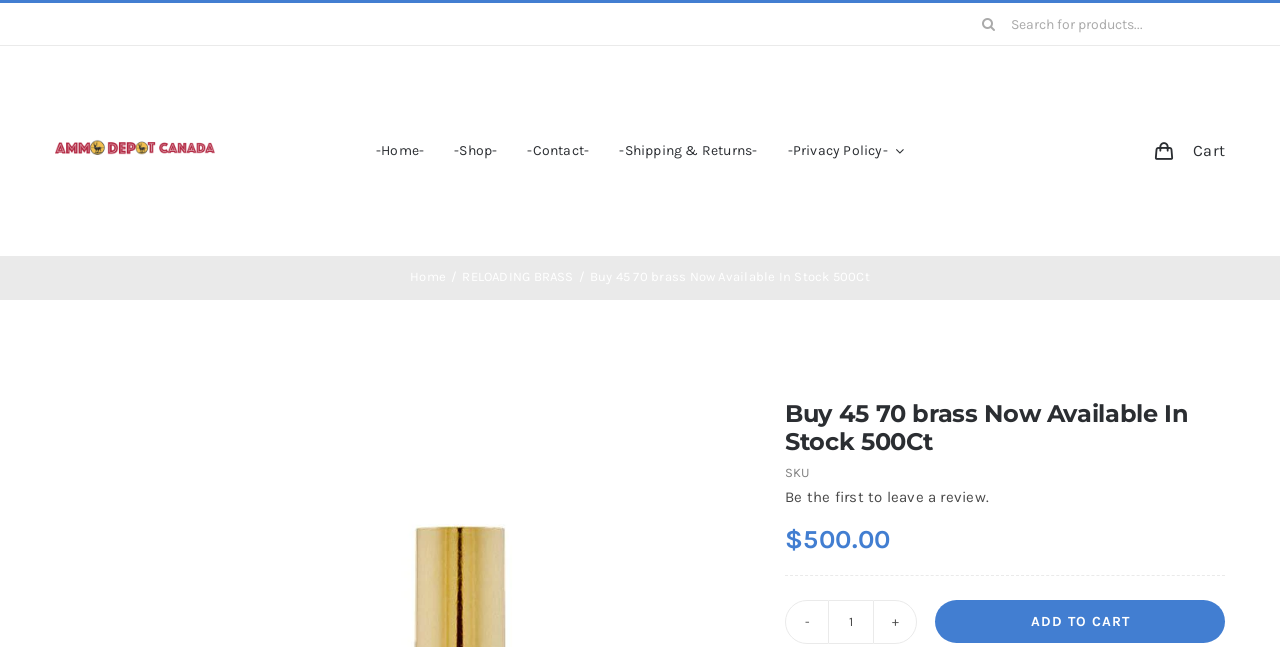What is the navigation menu located at the top of the webpage?
Please analyze the image and answer the question with as much detail as possible.

The navigation menu is located at the top of the webpage, and it contains links to different sections of the website, such as 'Home', 'Shop', 'Contact', and 'Shipping & Returns'.